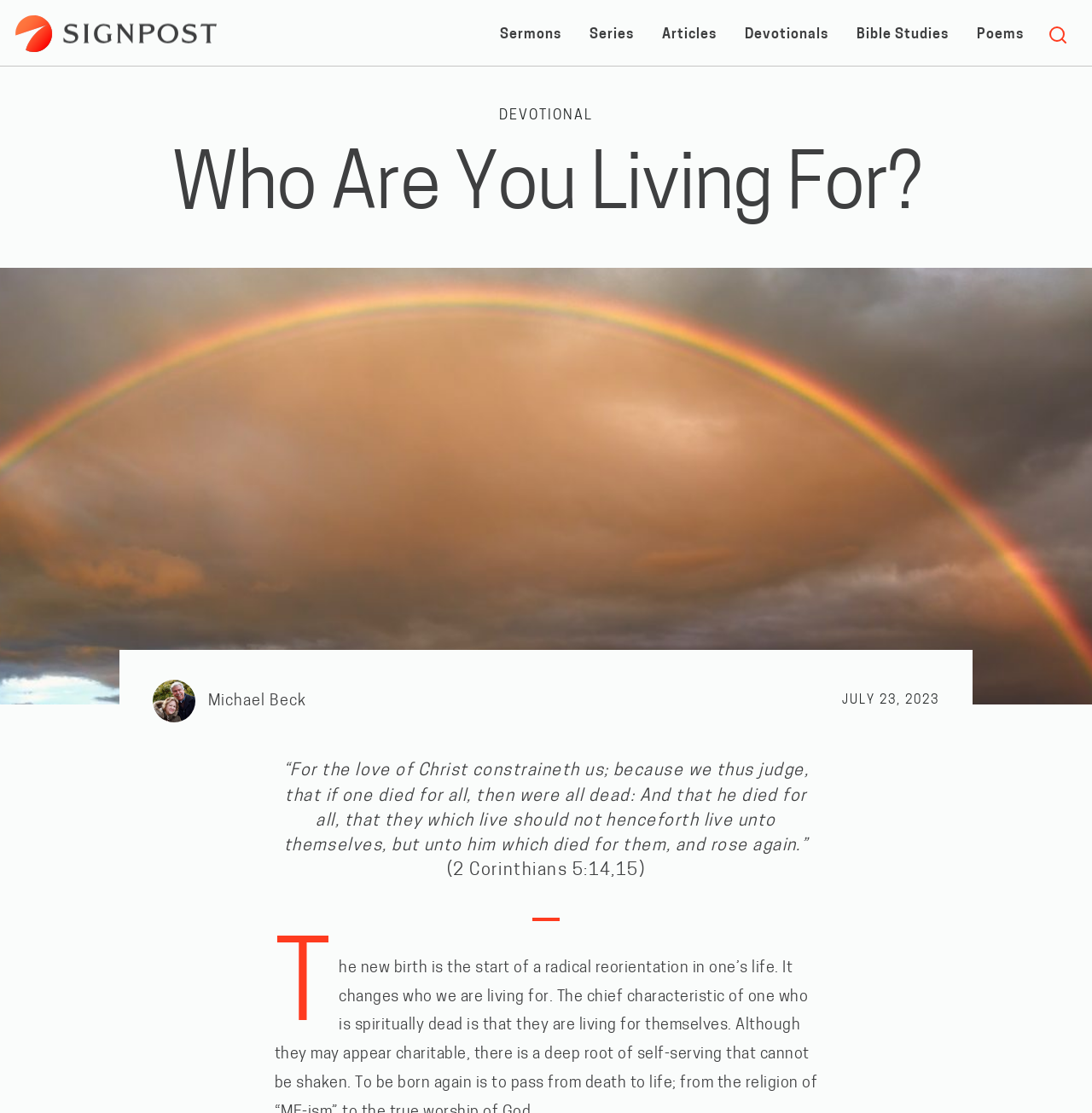Provide a single word or phrase answer to the question: 
What type of content is featured on this webpage?

Christian devotional